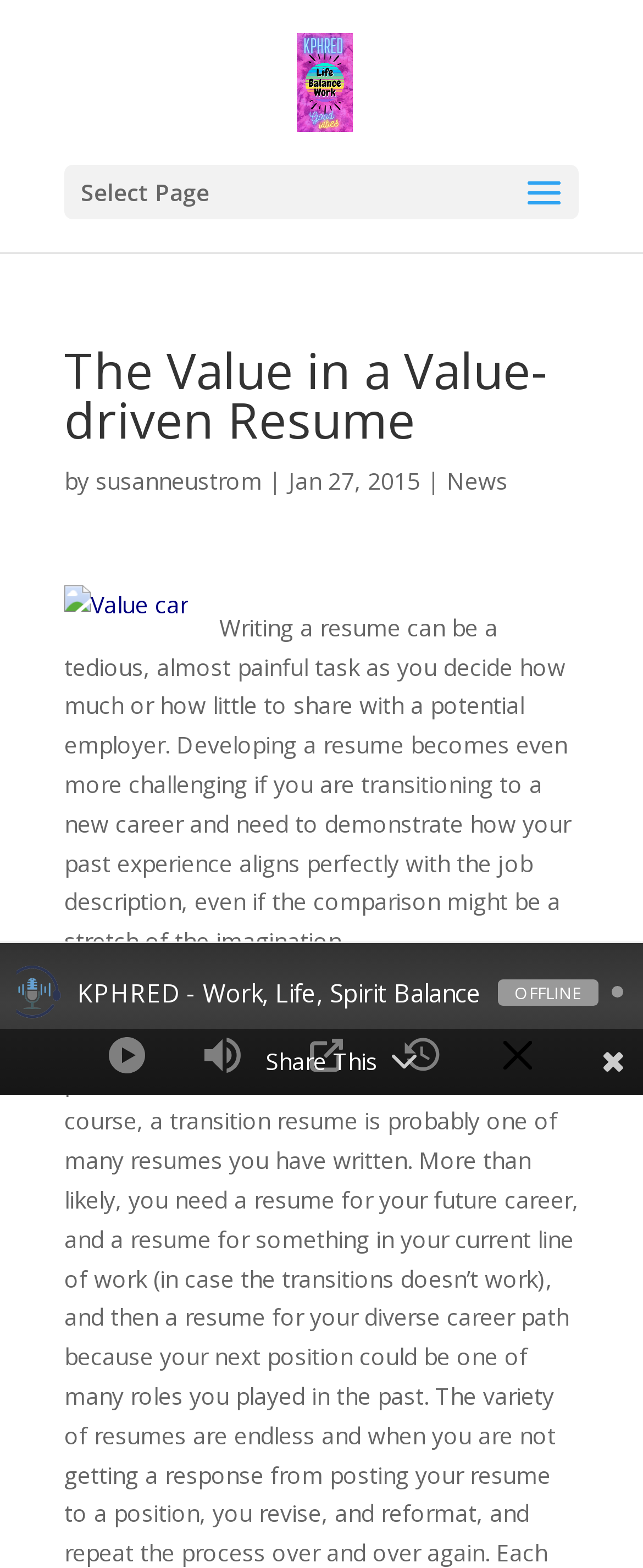Consider the image and give a detailed and elaborate answer to the question: 
What is the date of the article?

The date of the article can be found by looking at the text following the author's name. The text 'Jan 27, 2015' indicates the date the article was published.